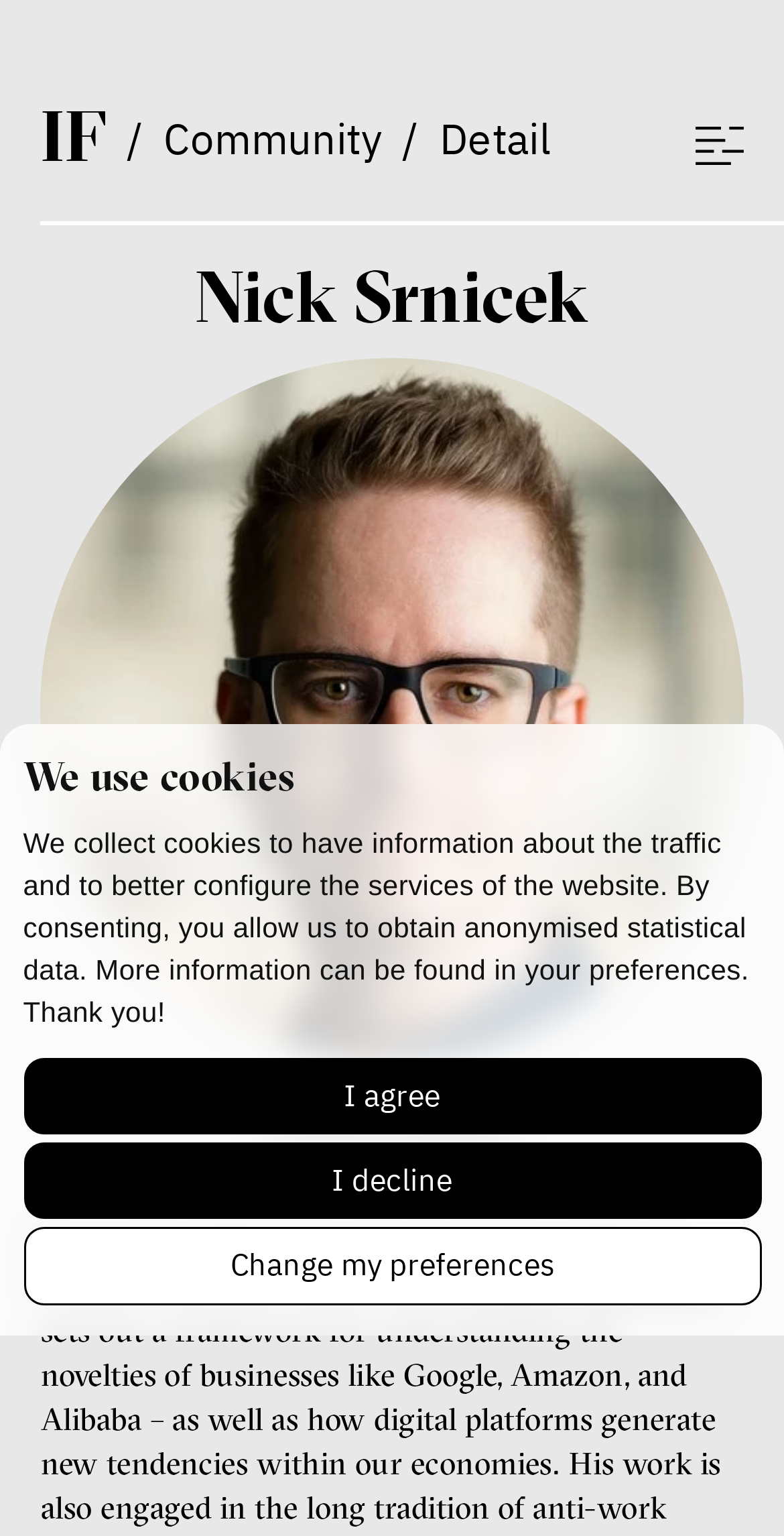Answer the question with a single word or phrase: 
What is the name of the philosopher on this webpage?

Nick Srnicek